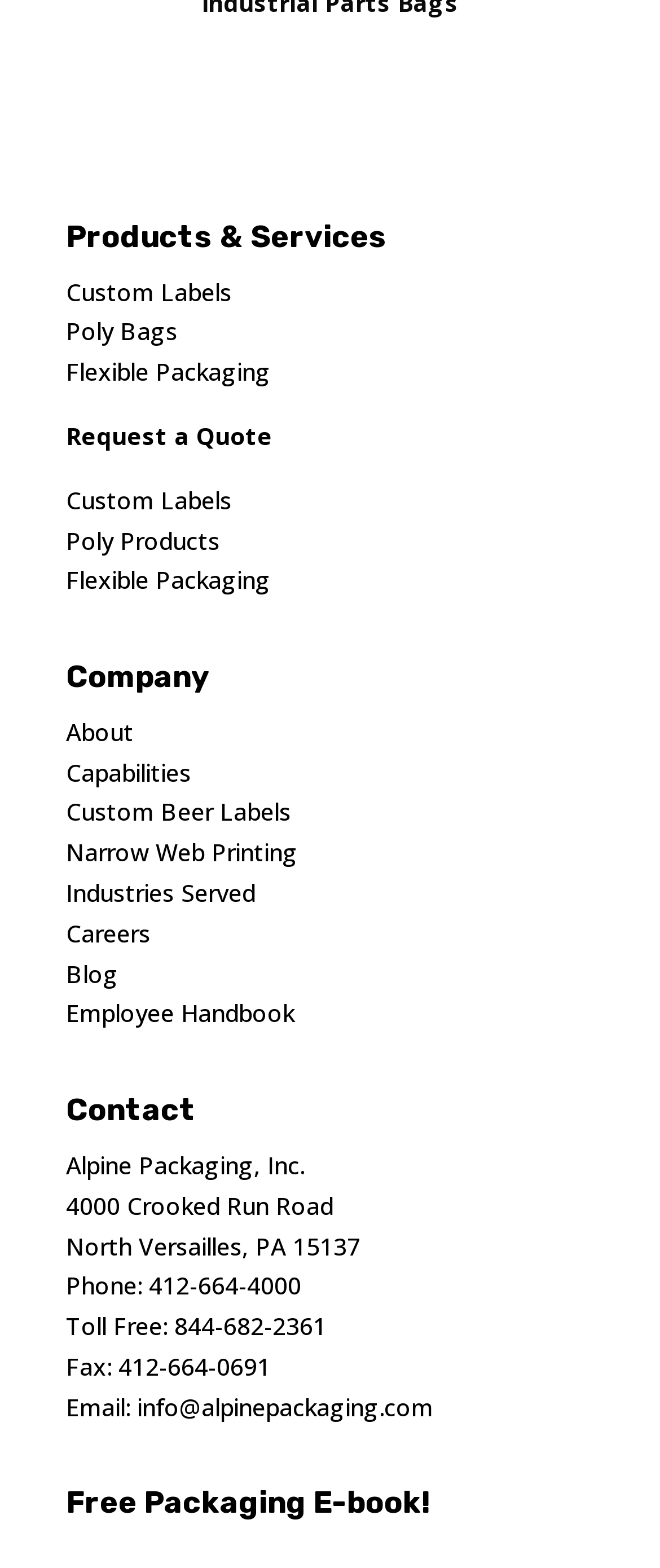Identify the coordinates of the bounding box for the element that must be clicked to accomplish the instruction: "Go to the overview page".

None